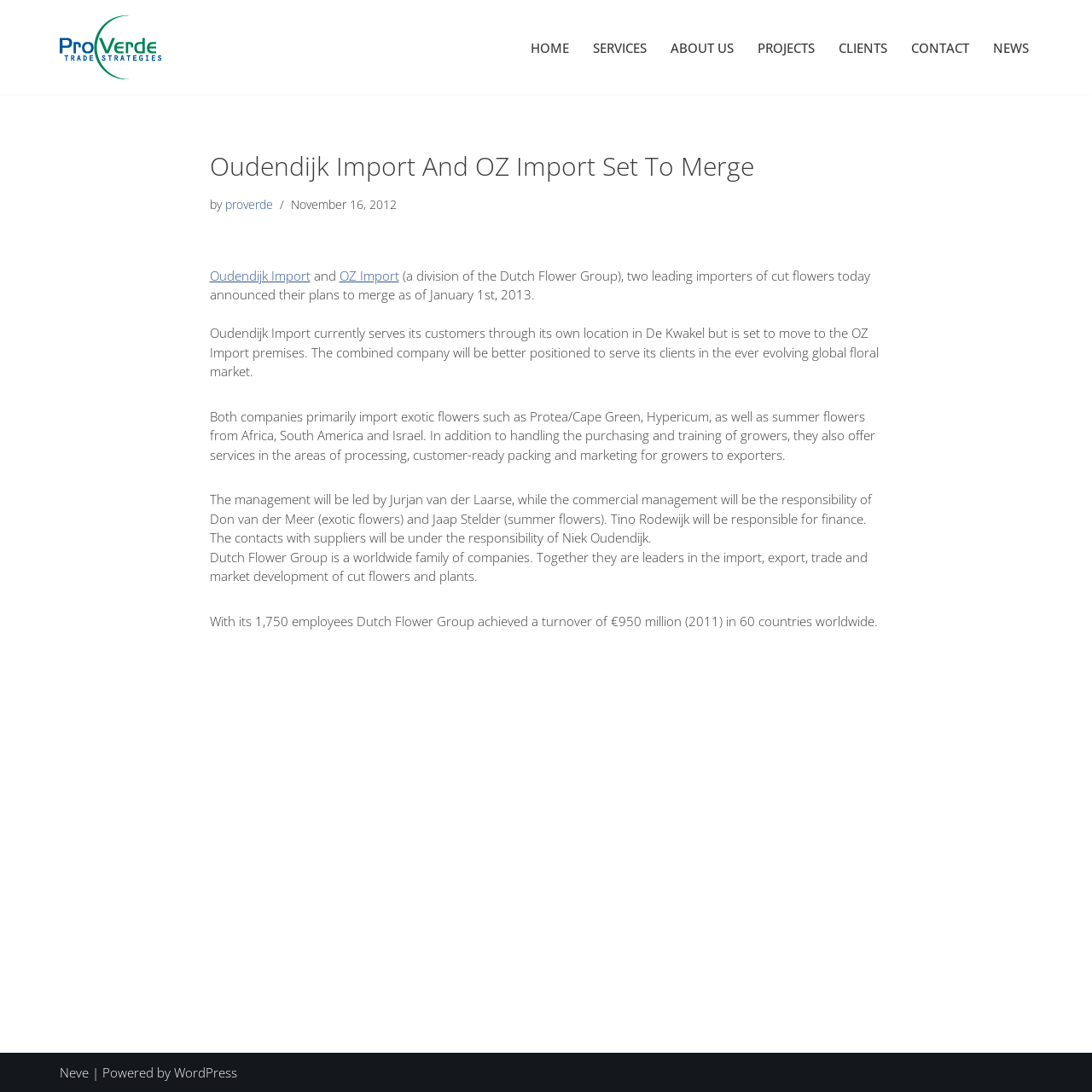What is the name of the company that Oudendijk Import will merge with?
Answer the question with a detailed and thorough explanation.

From the article content, we can see that Oudendijk Import and OZ Import are set to merge as of January 1st, 2013. Therefore, the answer is OZ Import.